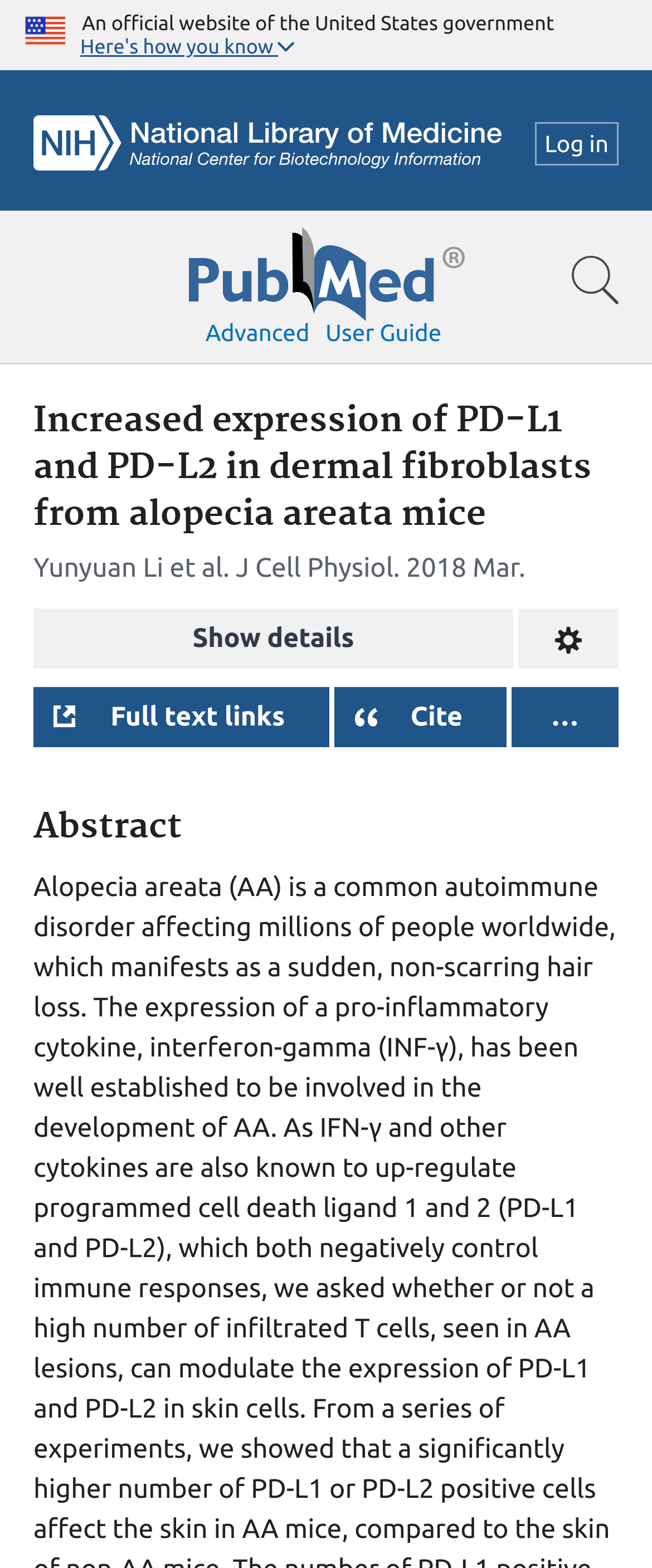Please give a concise answer to this question using a single word or phrase: 
What is the publication month of the article?

March 2018